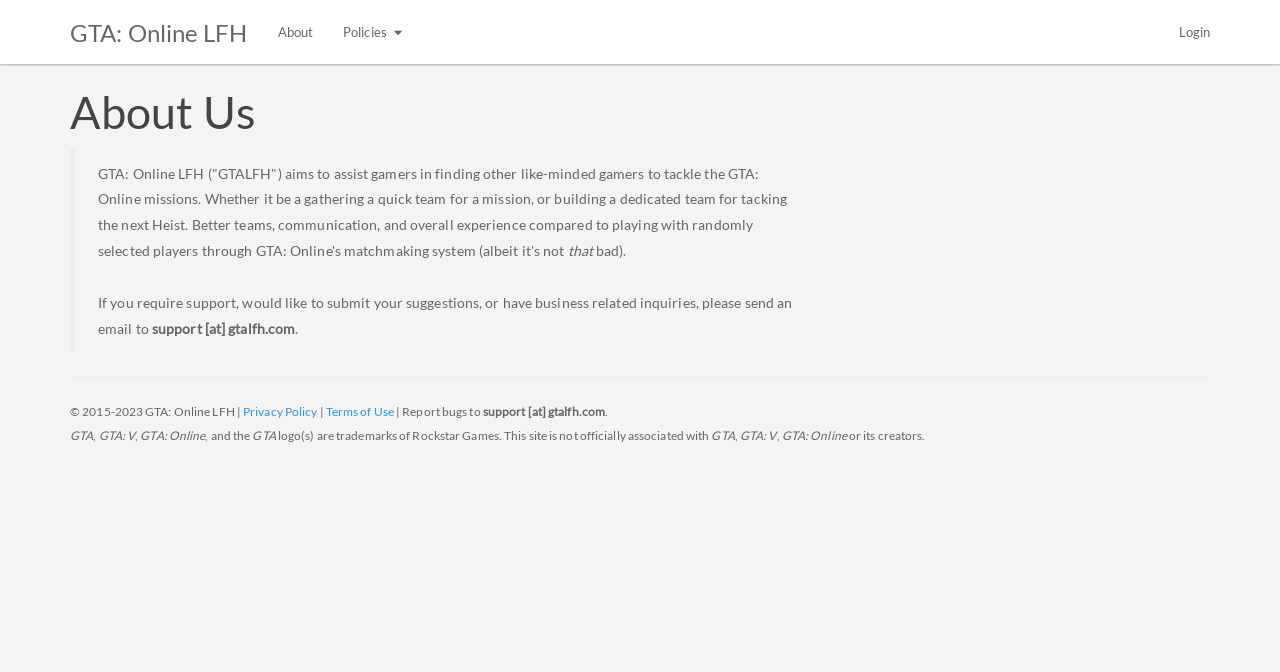What is the orientation of the separator element?
Please provide a single word or phrase as your answer based on the screenshot.

Horizontal